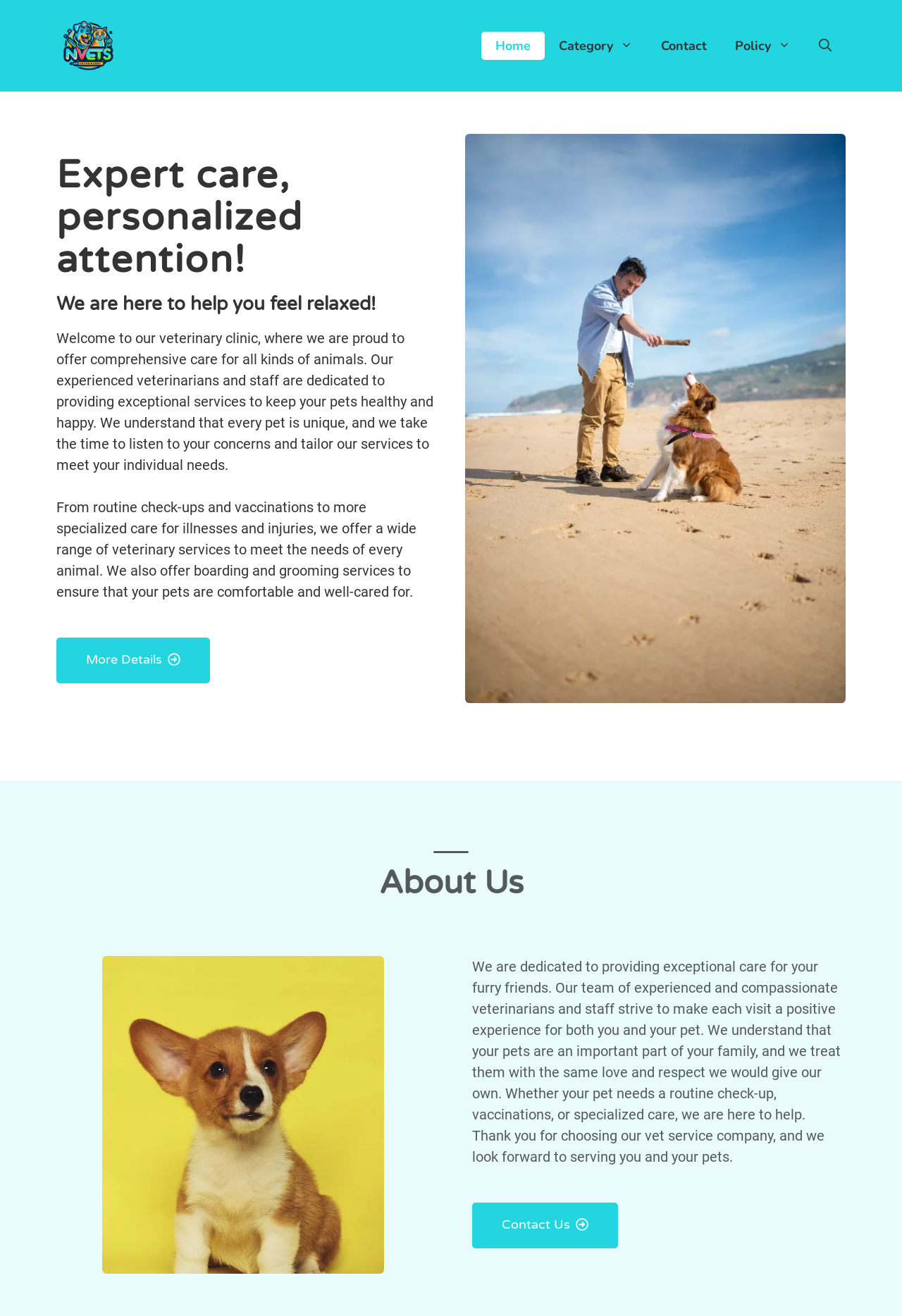Find the bounding box of the web element that fits this description: "More Details".

[0.062, 0.484, 0.233, 0.519]